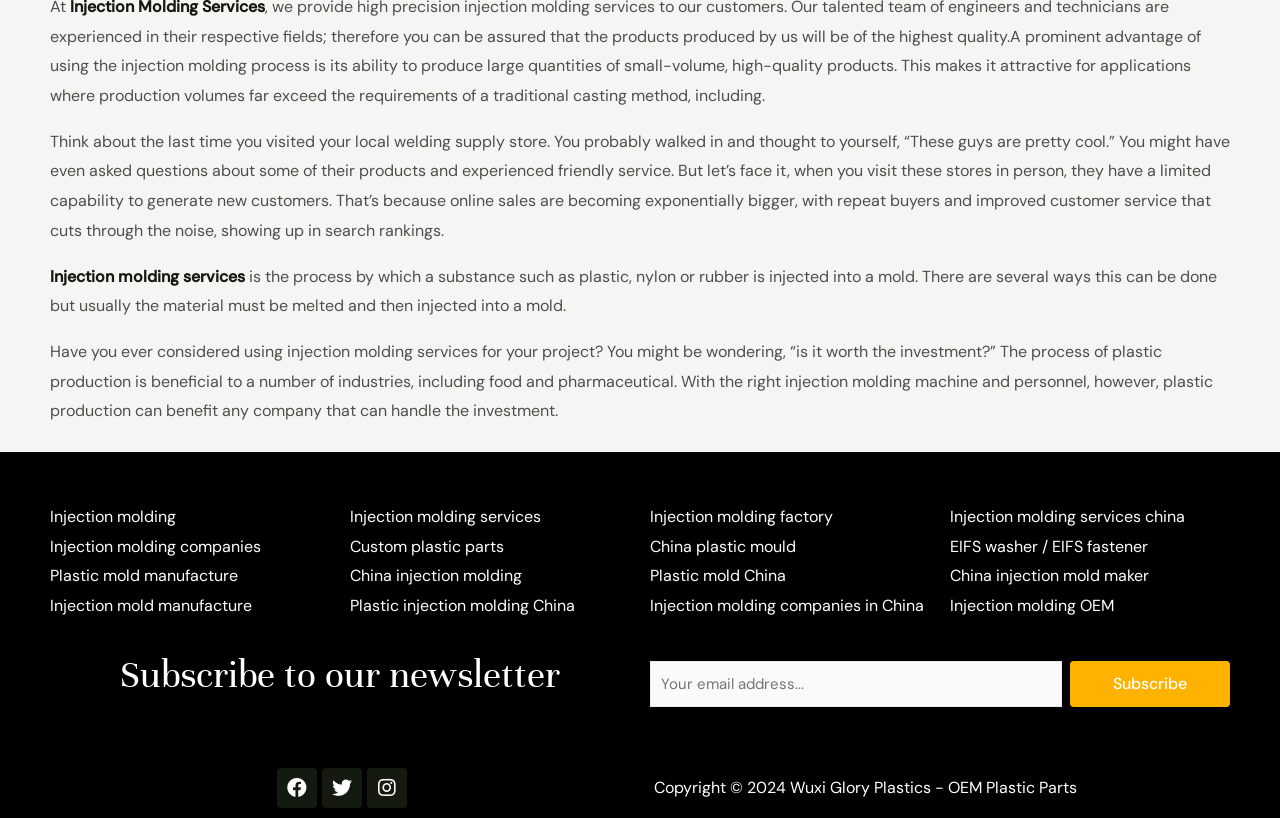Locate the bounding box coordinates of the clickable area needed to fulfill the instruction: "Subscribe to the newsletter".

[0.836, 0.808, 0.961, 0.864]